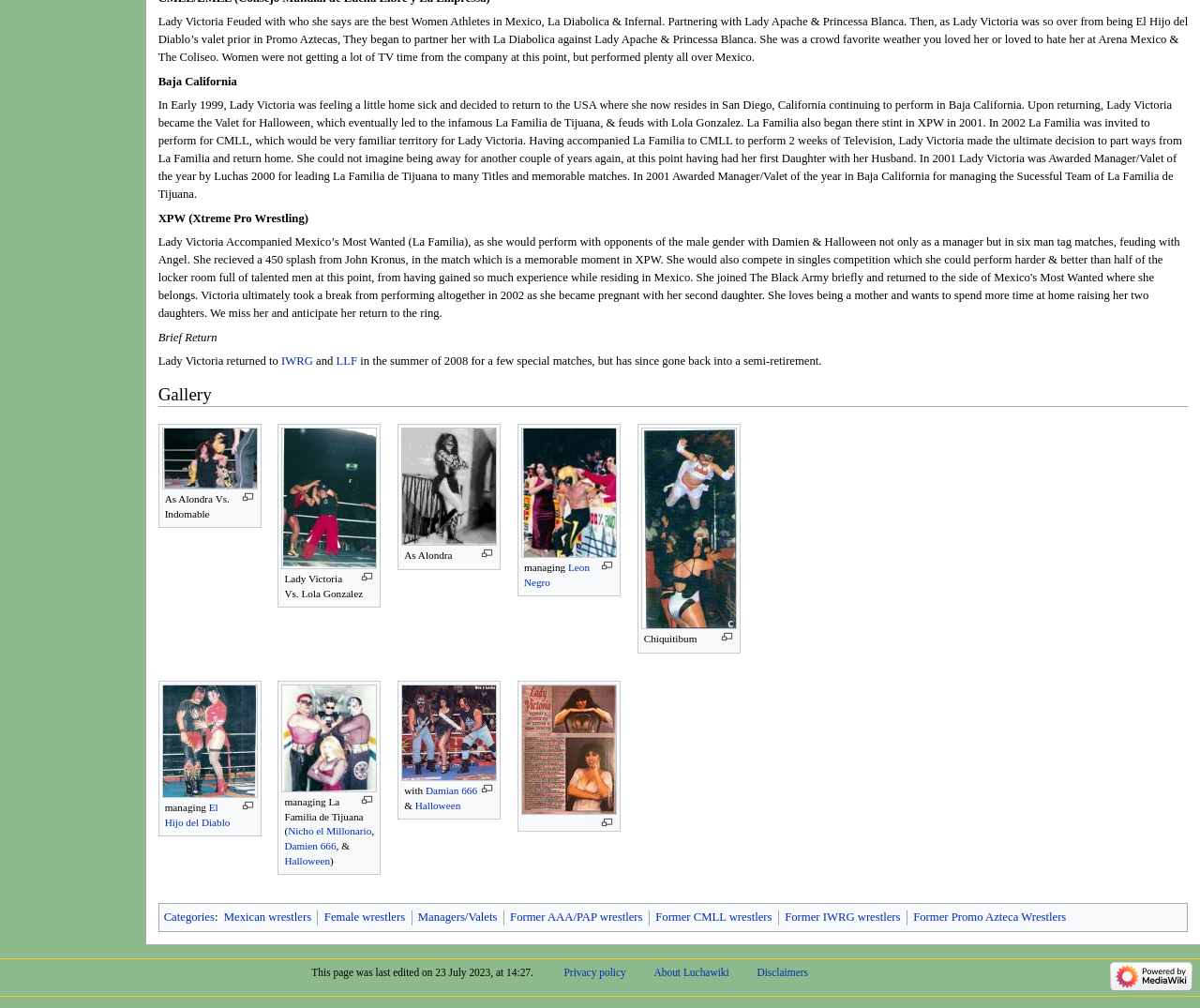Determine the bounding box coordinates of the region to click in order to accomplish the following instruction: "View the gallery of Lady Victoria's wrestling career". Provide the coordinates as four float numbers between 0 and 1, specifically [left, top, right, bottom].

[0.132, 0.373, 0.99, 0.404]